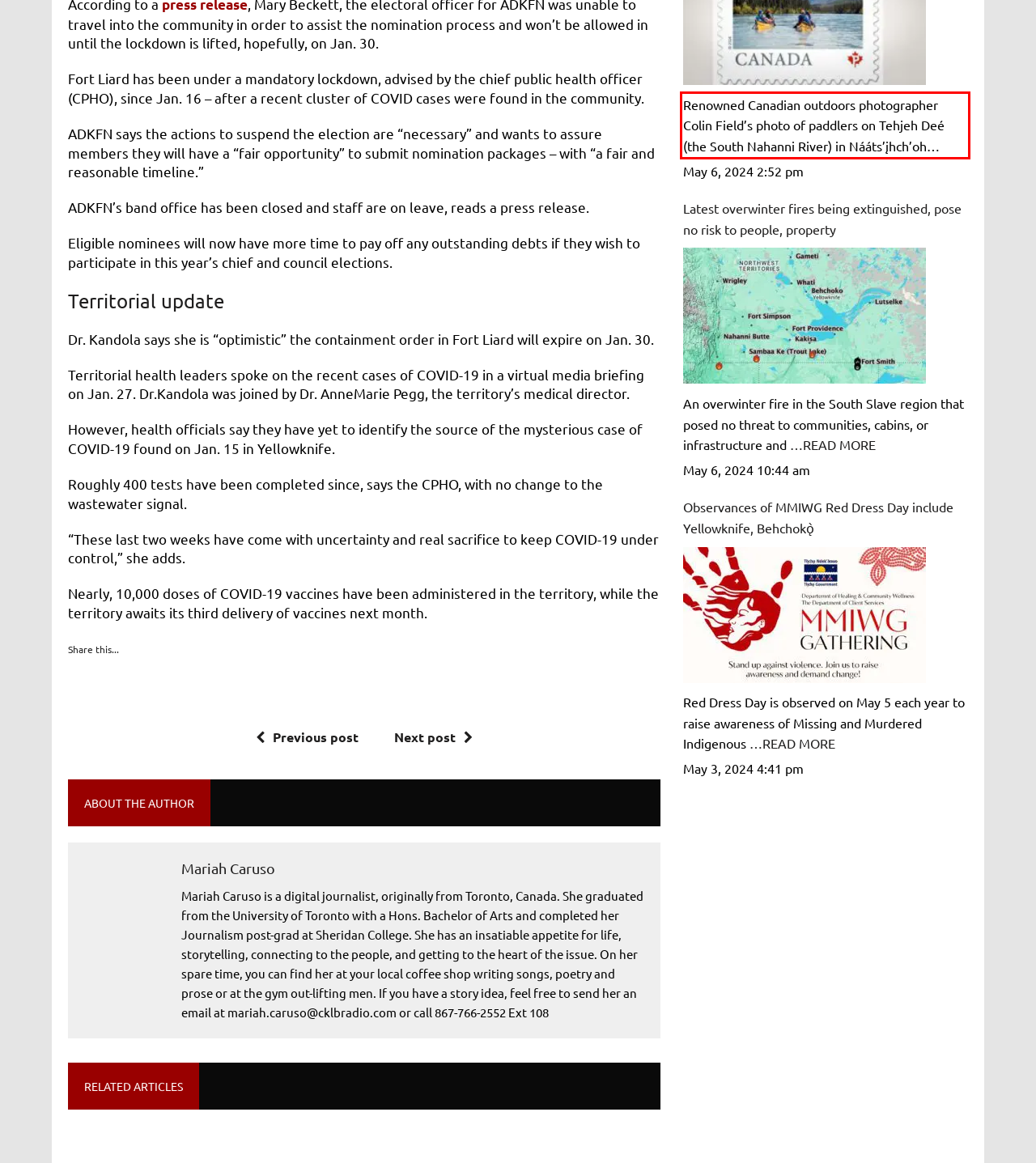Using the provided screenshot of a webpage, recognize the text inside the red rectangle bounding box by performing OCR.

Renowned Canadian outdoors photographer Colin Field’s photo of paddlers on Tehjeh Deé (the South Nahanni River) in Nááts’įhch’oh …READ MORE